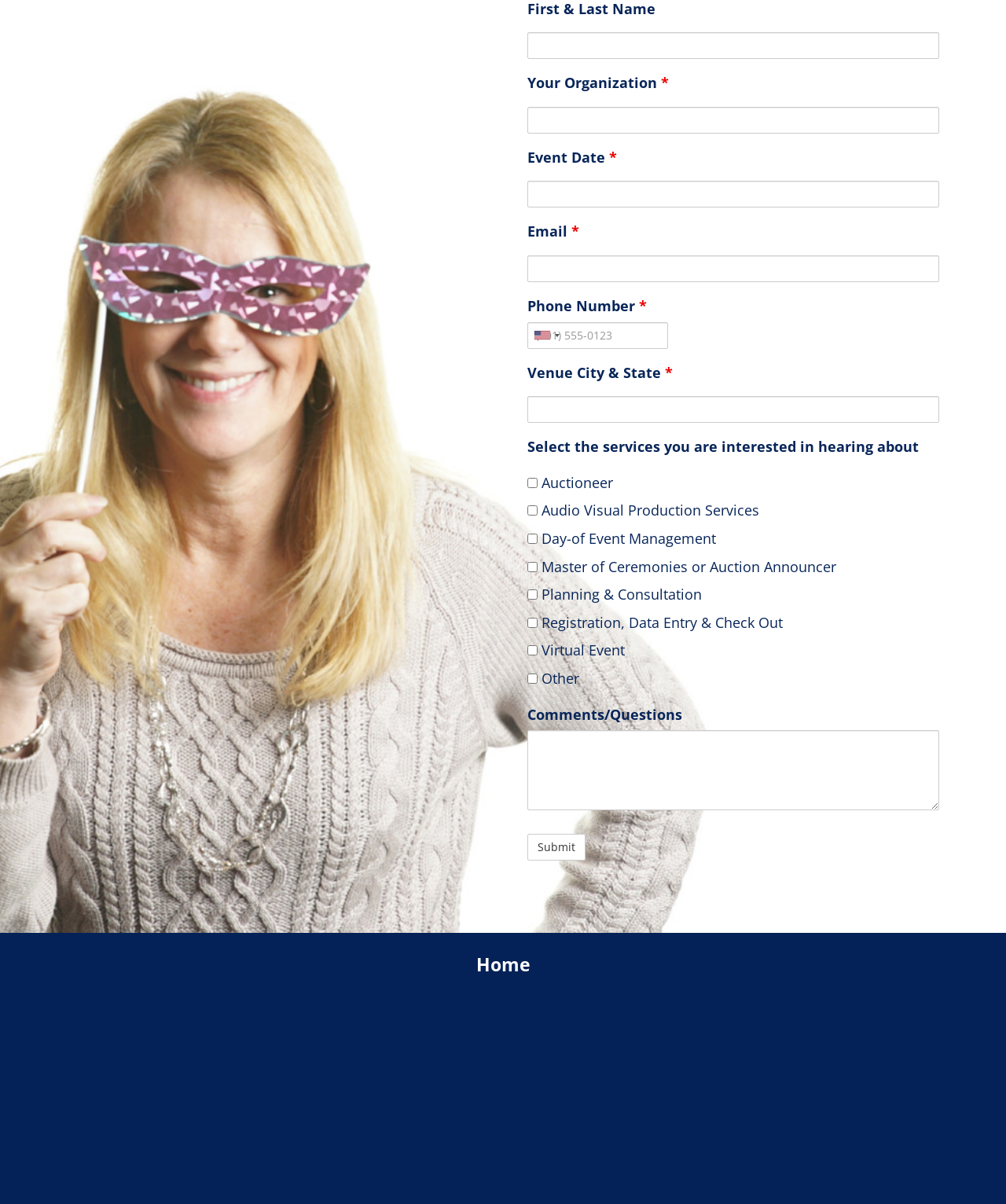Predict the bounding box coordinates of the area that should be clicked to accomplish the following instruction: "Go to Home page". The bounding box coordinates should consist of four float numbers between 0 and 1, i.e., [left, top, right, bottom].

[0.473, 0.796, 0.527, 0.825]